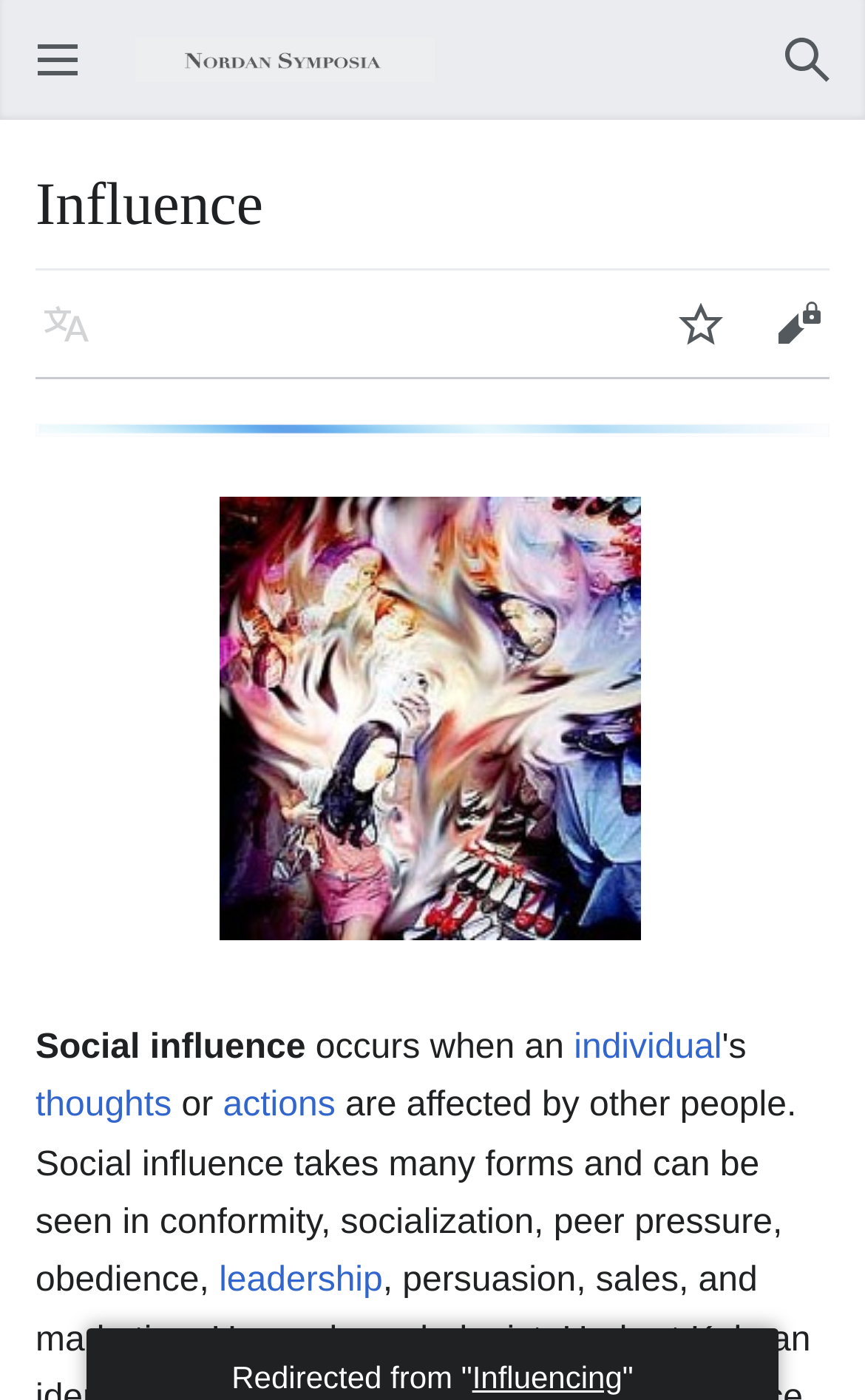Use a single word or phrase to answer the question:
What is the text on the top-left button?

Open main menu